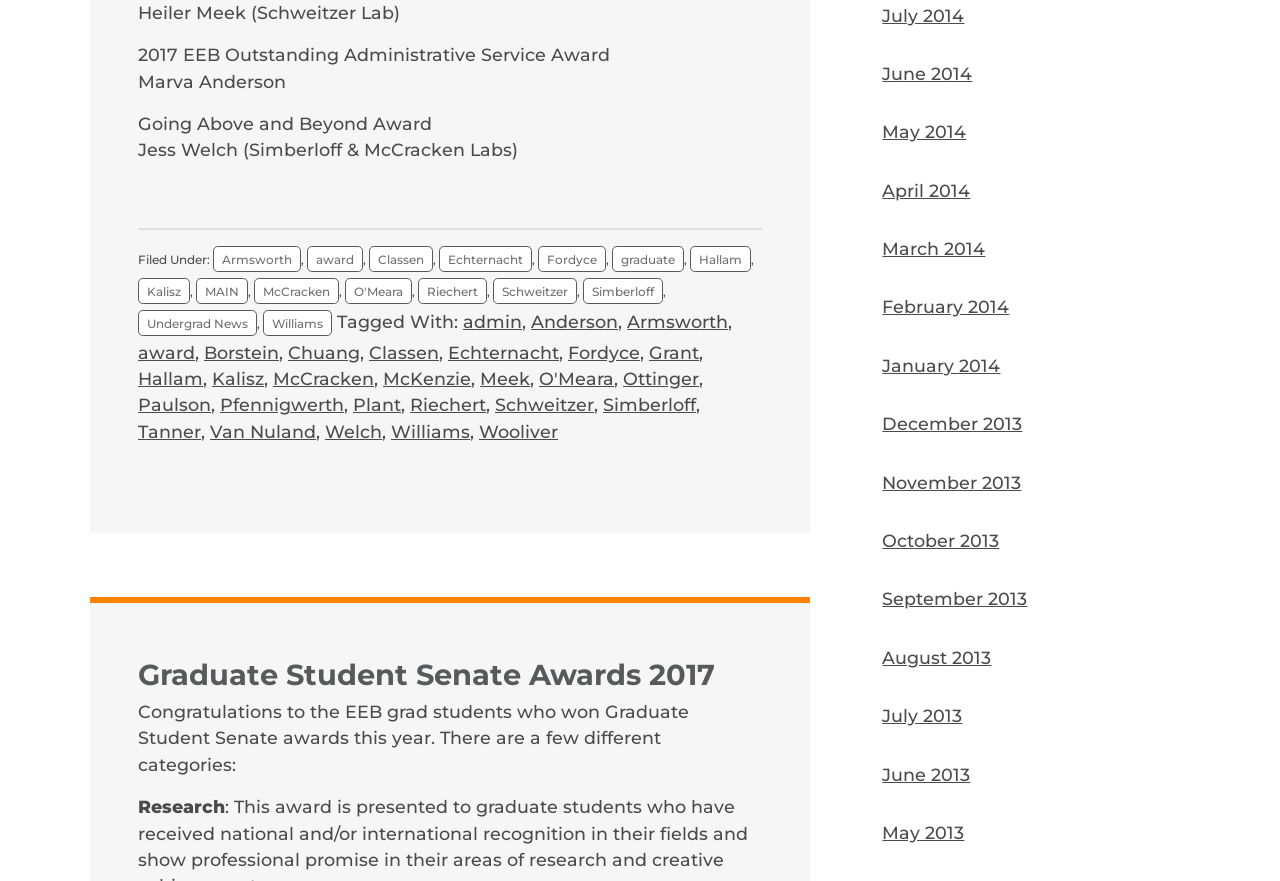Reply to the question below using a single word or brief phrase:
Who is the winner of the 'Going Above and Beyond Award'?

Marva Anderson